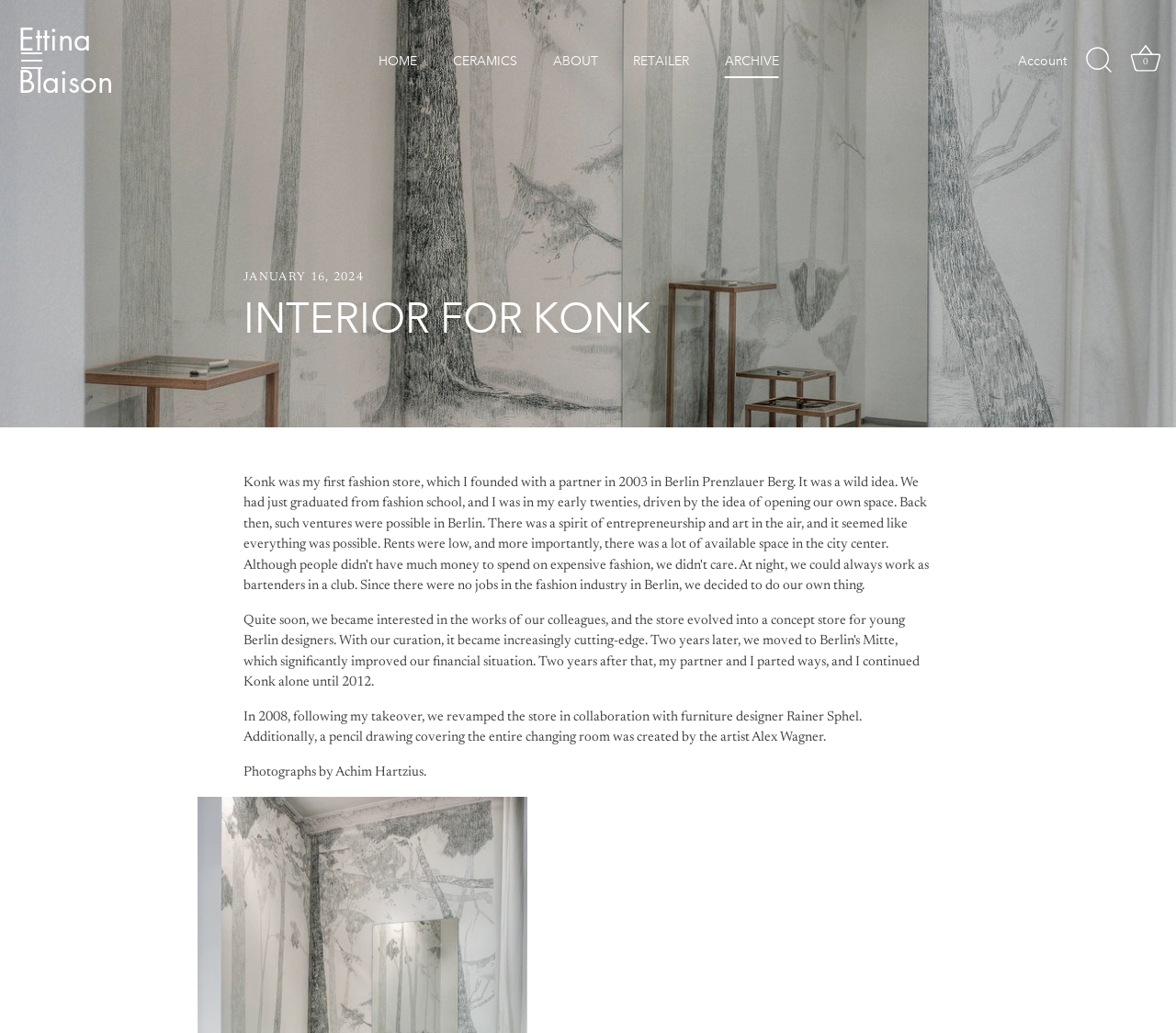Please specify the bounding box coordinates of the element that should be clicked to execute the given instruction: 'visit ceramics page'. Ensure the coordinates are four float numbers between 0 and 1, expressed as [left, top, right, bottom].

[0.372, 0.042, 0.453, 0.075]